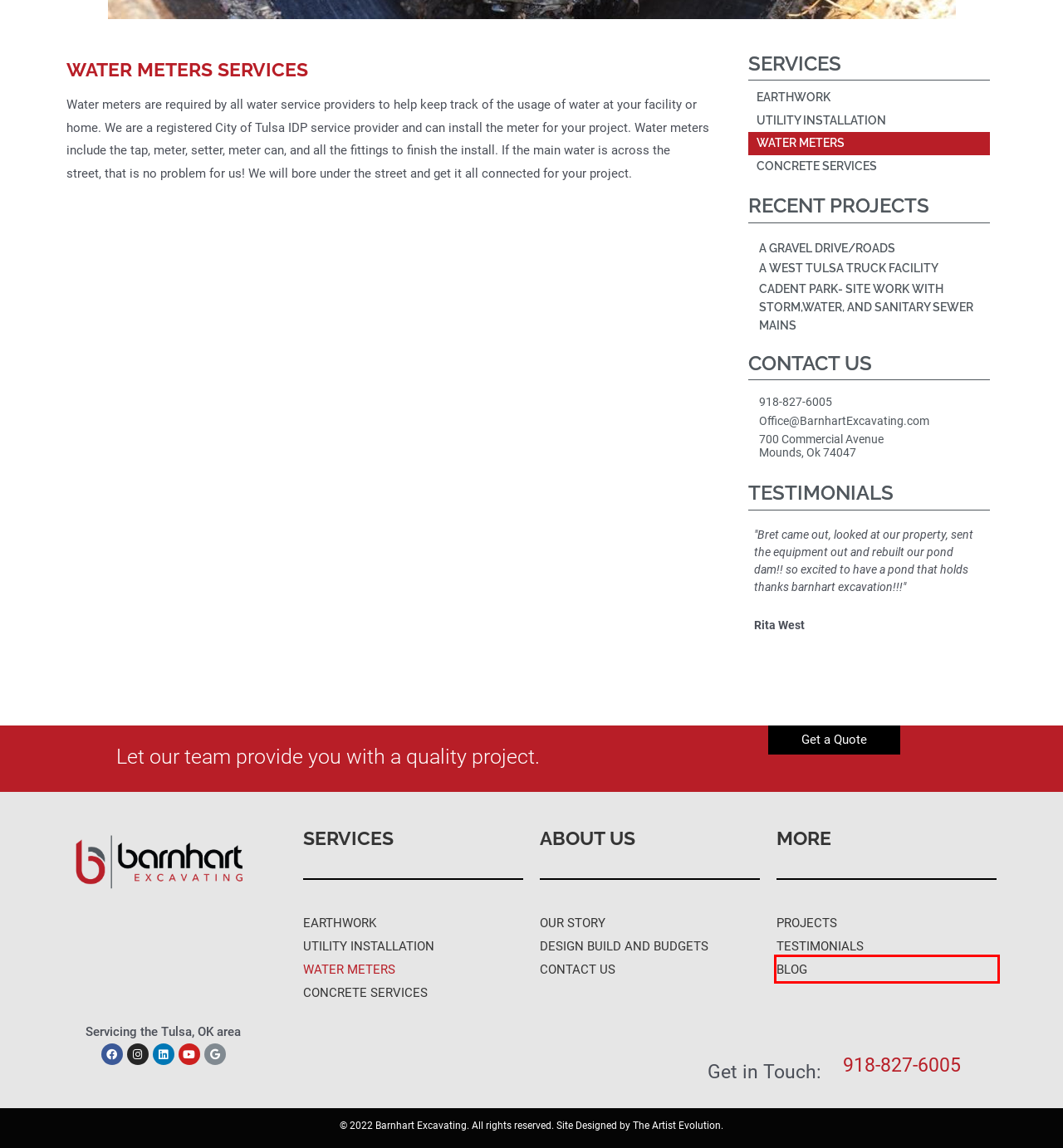Review the webpage screenshot and focus on the UI element within the red bounding box. Select the best-matching webpage description for the new webpage that follows after clicking the highlighted element. Here are the candidates:
A. Projects | Barnhart Excavating
B. Utility Installation | Barnhart Excavating
C. Cadent Park- Site work with storm,water, and sanitary sewer mains | Barnhart Excavating
D. Concrete Services | Barnhart Excavating
E. Earthwork | Barnhart Excavating
F. A West Tulsa Truck facility | Barnhart Excavating
G. Blog | Barnhart Excavating
H. A gravel drive/roads | Barnhart Excavating

G